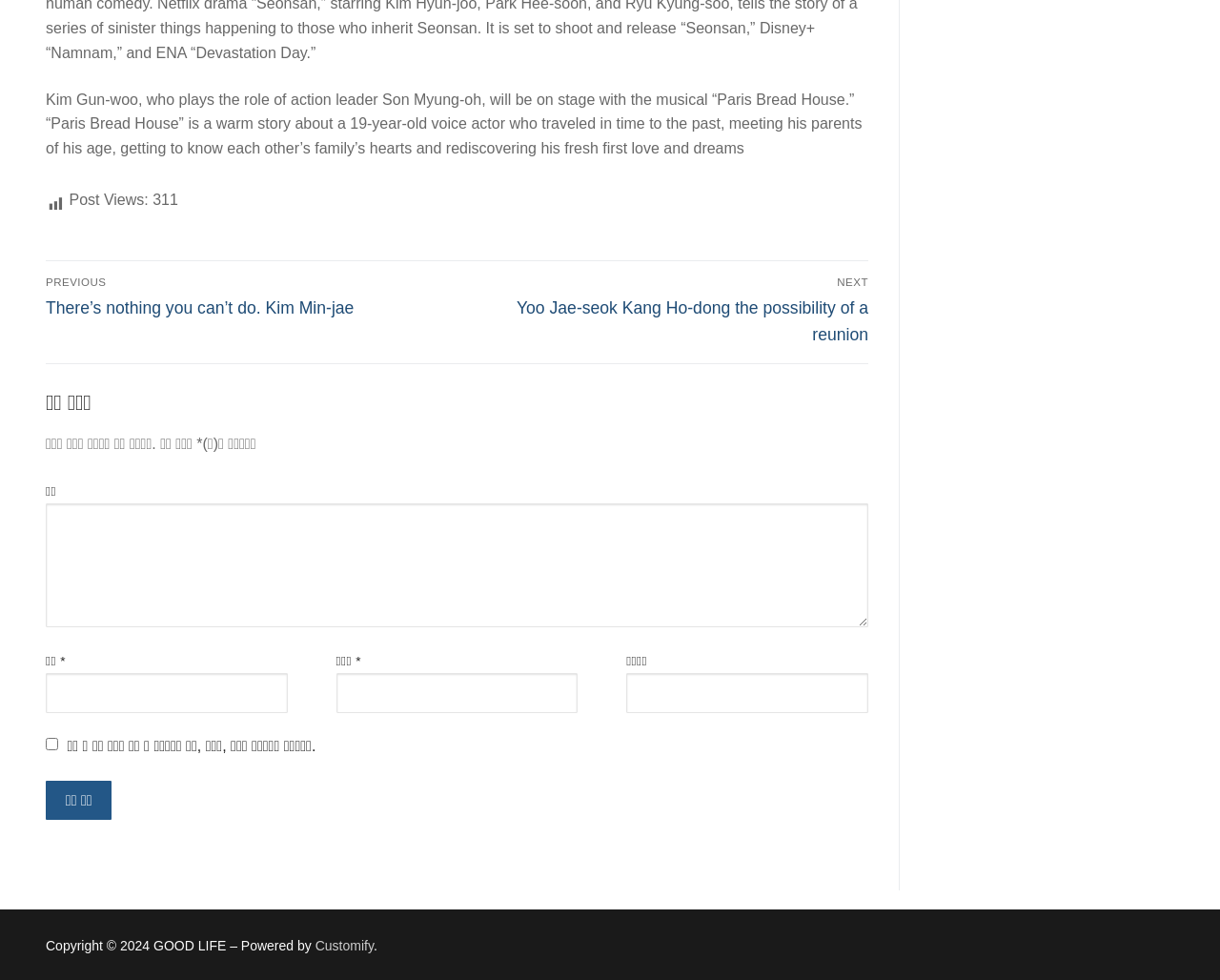How many post views does the article have?
Based on the visual content, answer with a single word or a brief phrase.

311